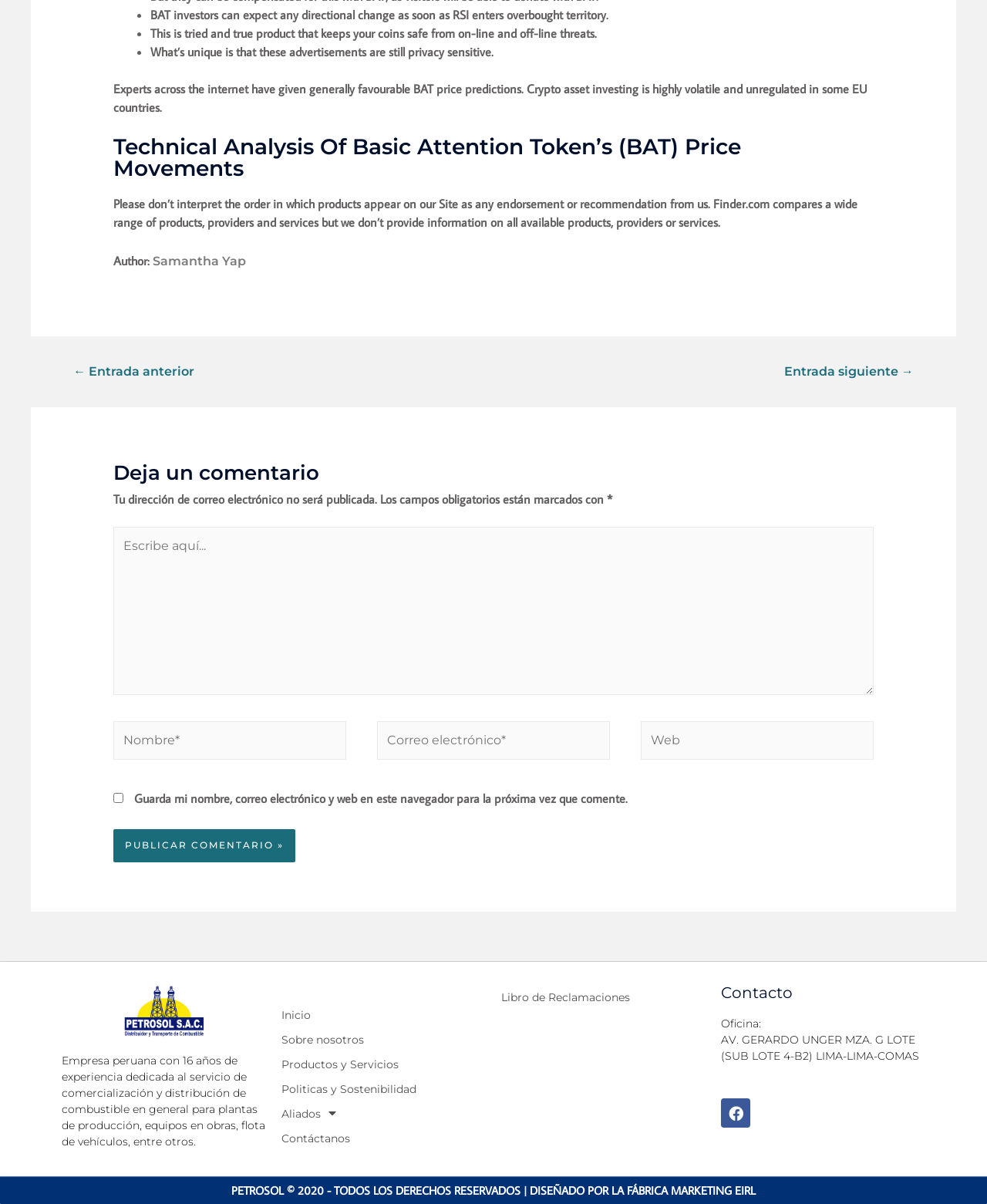Locate the bounding box coordinates of the clickable region necessary to complete the following instruction: "Click on the 'Entrada anterior' link". Provide the coordinates in the format of four float numbers between 0 and 1, i.e., [left, top, right, bottom].

[0.074, 0.301, 0.197, 0.317]